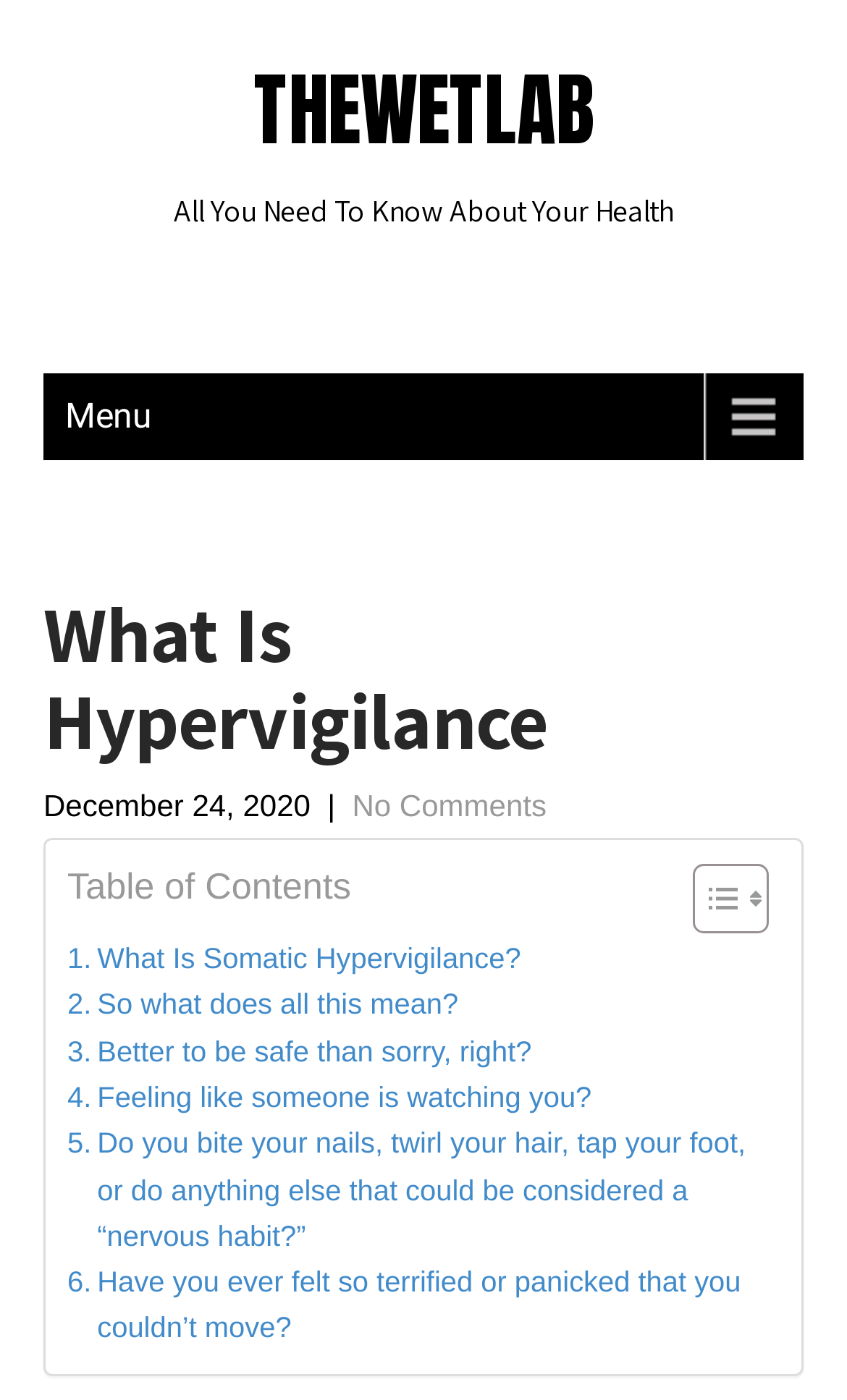Please specify the coordinates of the bounding box for the element that should be clicked to carry out this instruction: "Explore the Table of Contents". The coordinates must be four float numbers between 0 and 1, formatted as [left, top, right, bottom].

[0.079, 0.616, 0.895, 0.669]